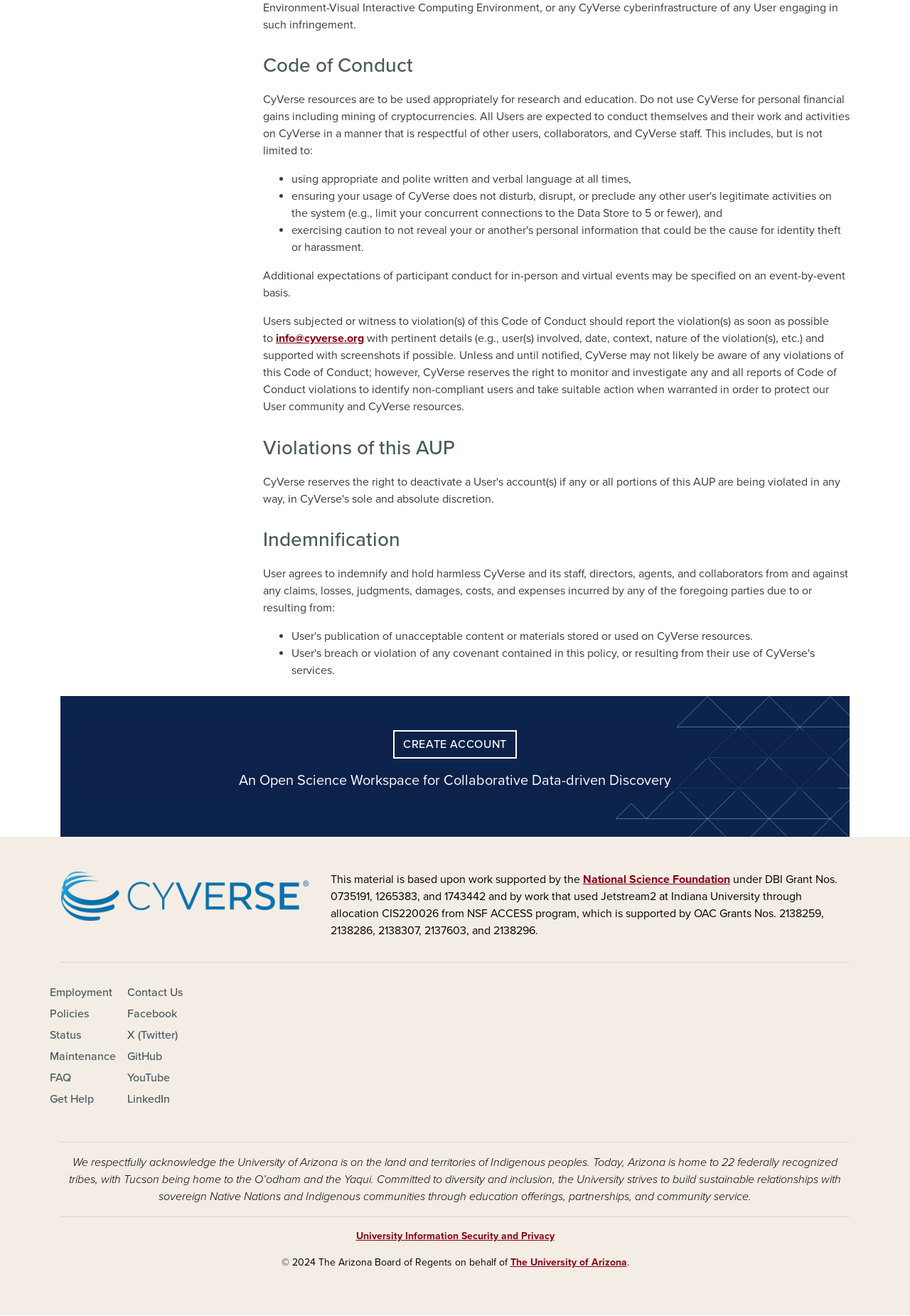What is the acknowledgement made by the University of Arizona?
Please provide a full and detailed response to the question.

The University of Arizona respectfully acknowledges that it is on the land and territories of Indigenous peoples, and strives to build sustainable relationships with sovereign Native Nations and Indigenous communities through education offerings, partnerships, and community service.